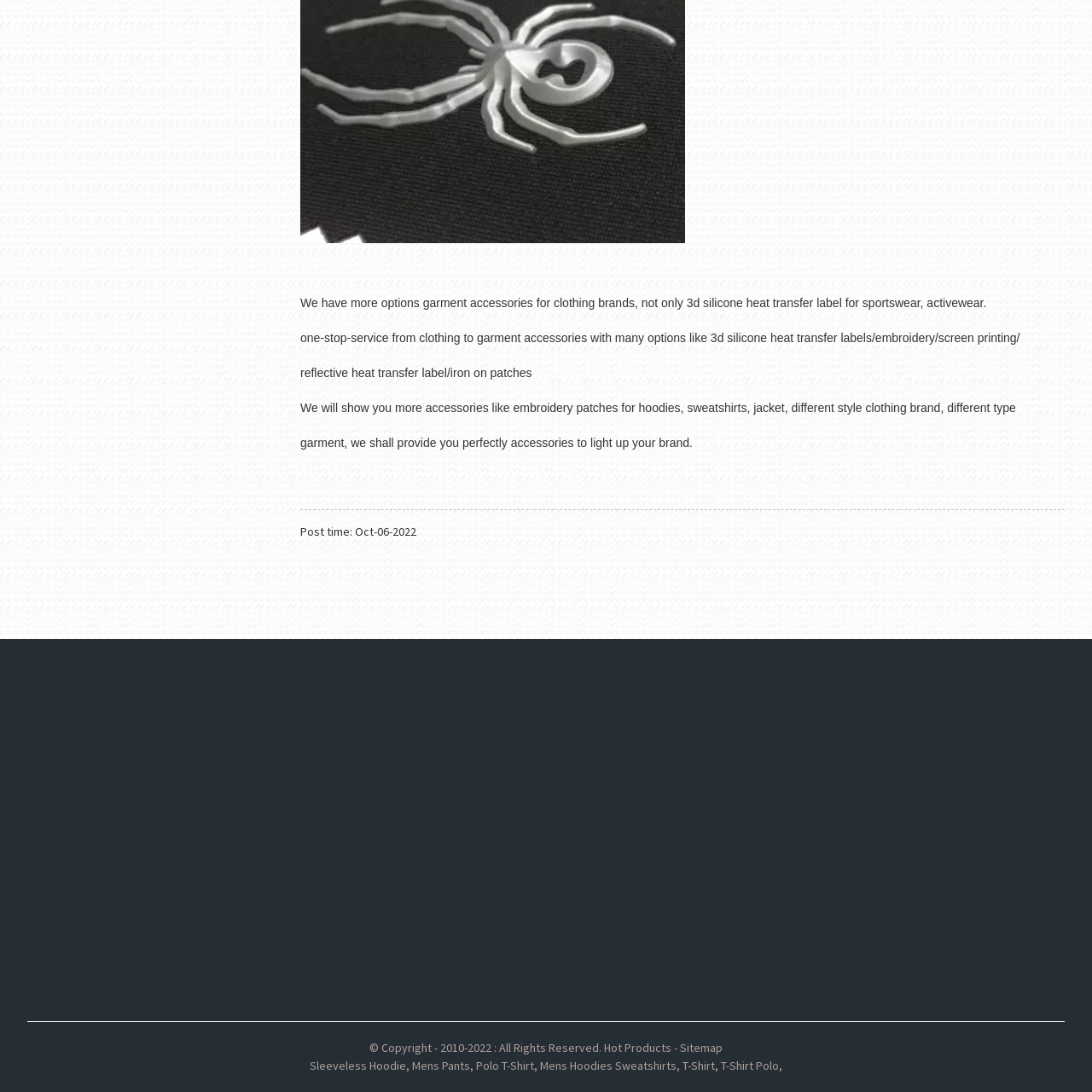When was the post published?
Please answer the question with a single word or phrase, referencing the image.

Oct-06-2022